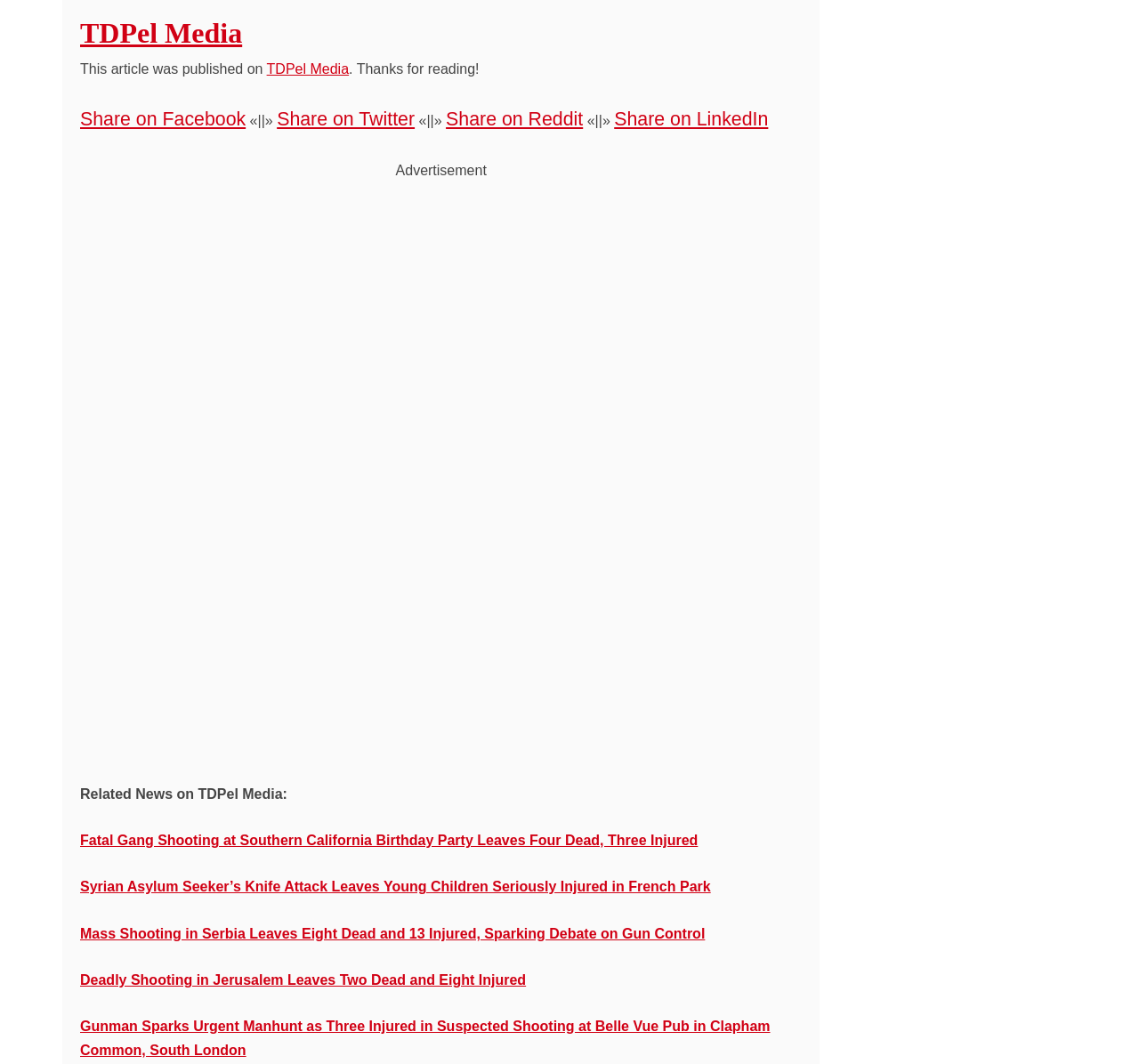Please provide the bounding box coordinates for the element that needs to be clicked to perform the following instruction: "Share on Facebook". The coordinates should be given as four float numbers between 0 and 1, i.e., [left, top, right, bottom].

[0.07, 0.102, 0.216, 0.122]